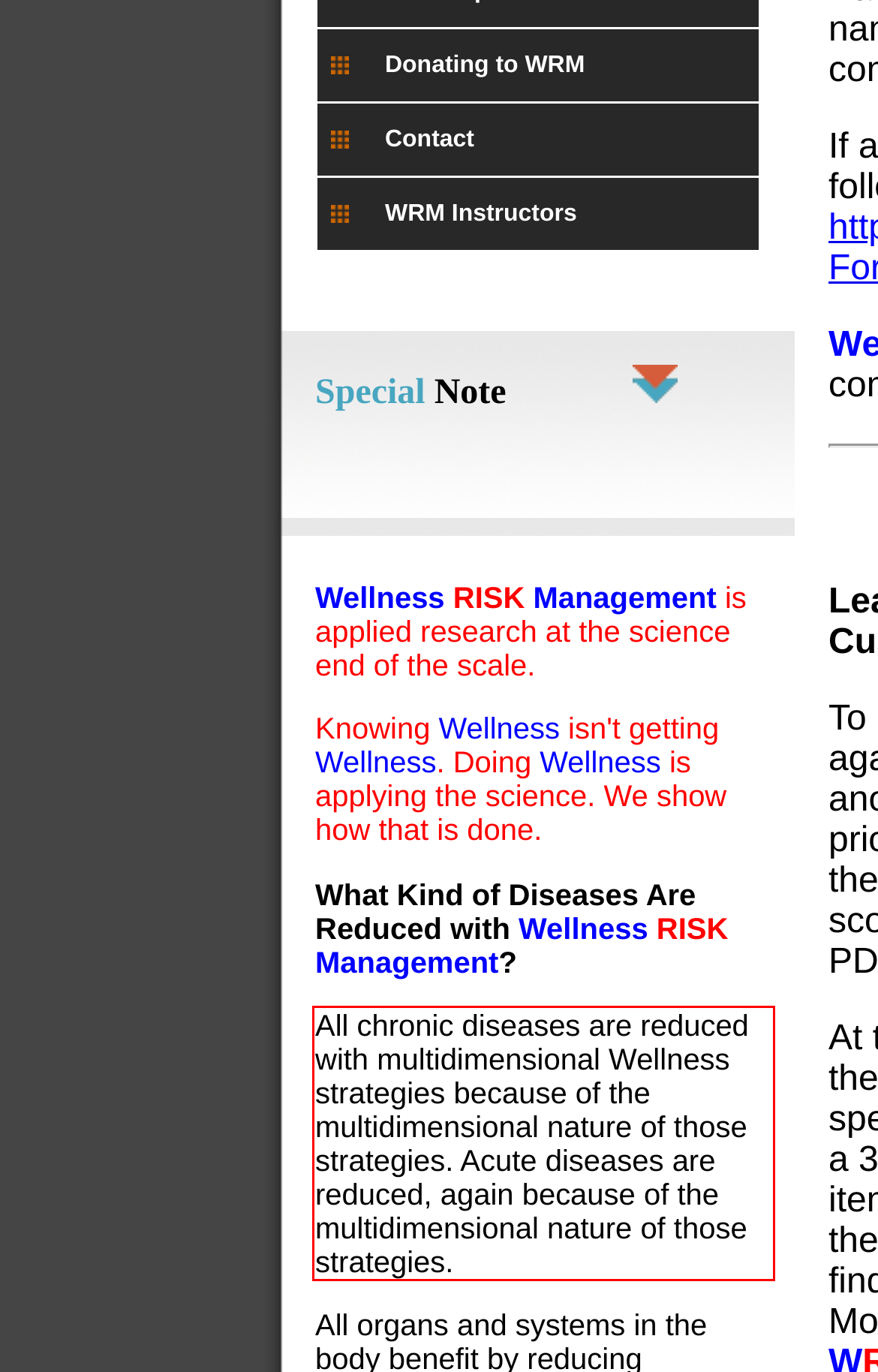Look at the screenshot of the webpage, locate the red rectangle bounding box, and generate the text content that it contains.

All chronic diseases are reduced with multidimensional Wellness strategies because of the multidimensional nature of those strategies. Acute diseases are reduced, again because of the multidimensional nature of those strategies.